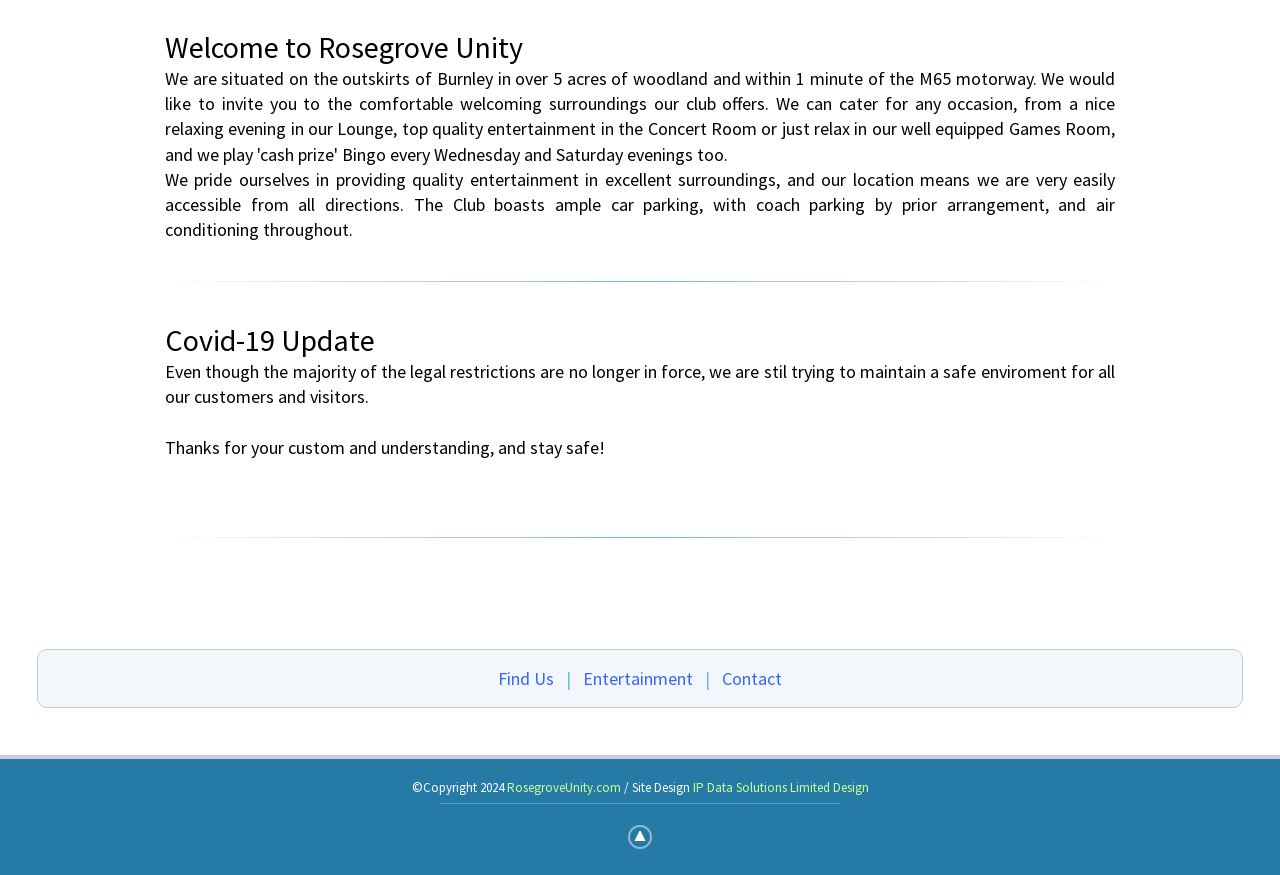Calculate the bounding box coordinates for the UI element based on the following description: "Entertainment". Ensure the coordinates are four float numbers between 0 and 1, i.e., [left, top, right, bottom].

[0.455, 0.762, 0.541, 0.789]